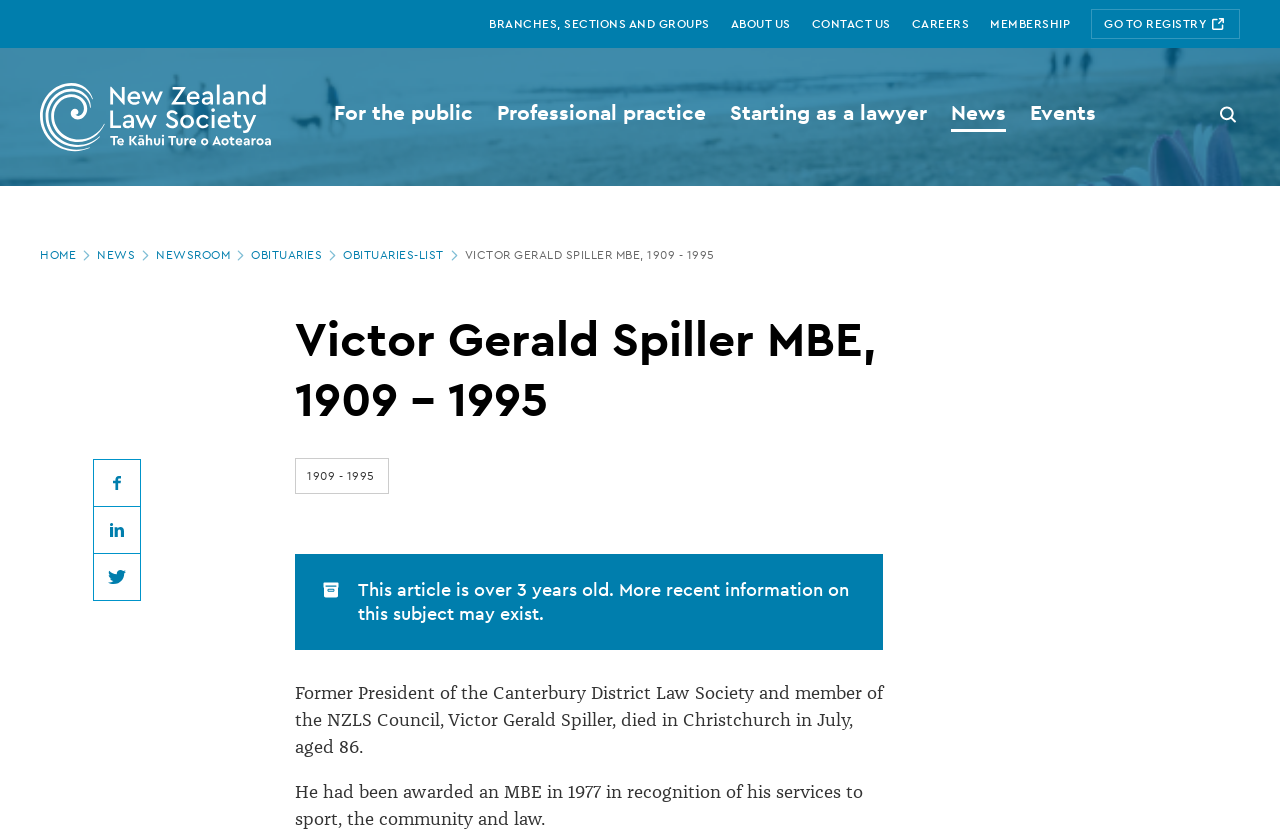What social media platforms are linked on this webpage?
Could you answer the question in a detailed manner, providing as much information as possible?

The webpage has links to Facebook, LinkedIn, and Twitter, which are indicated by the icons and text 'icon facebook', 'icon linkedin', and 'icon twitter' respectively.